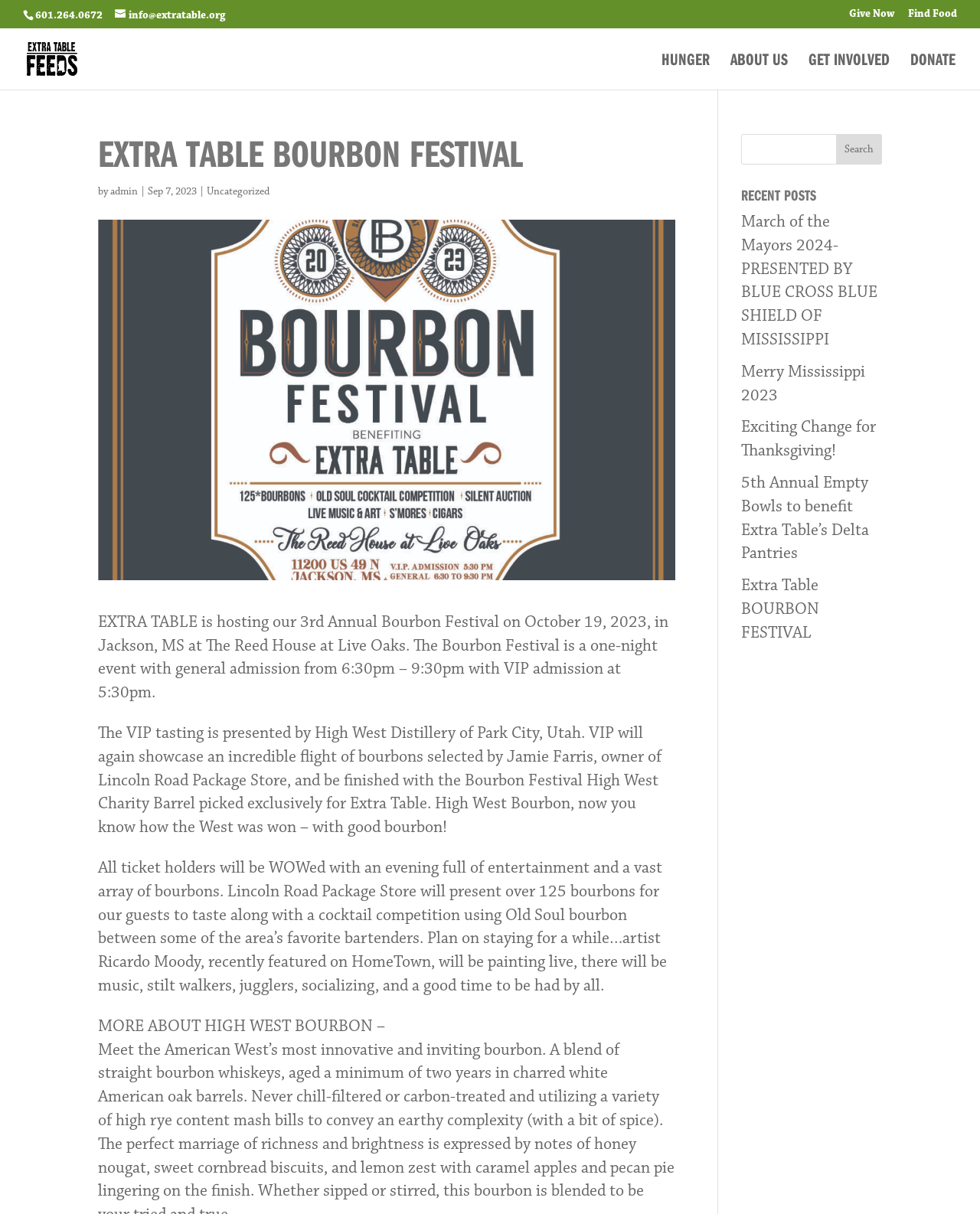Pinpoint the bounding box coordinates of the element that must be clicked to accomplish the following instruction: "Donate now". The coordinates should be in the format of four float numbers between 0 and 1, i.e., [left, top, right, bottom].

[0.929, 0.044, 0.975, 0.074]